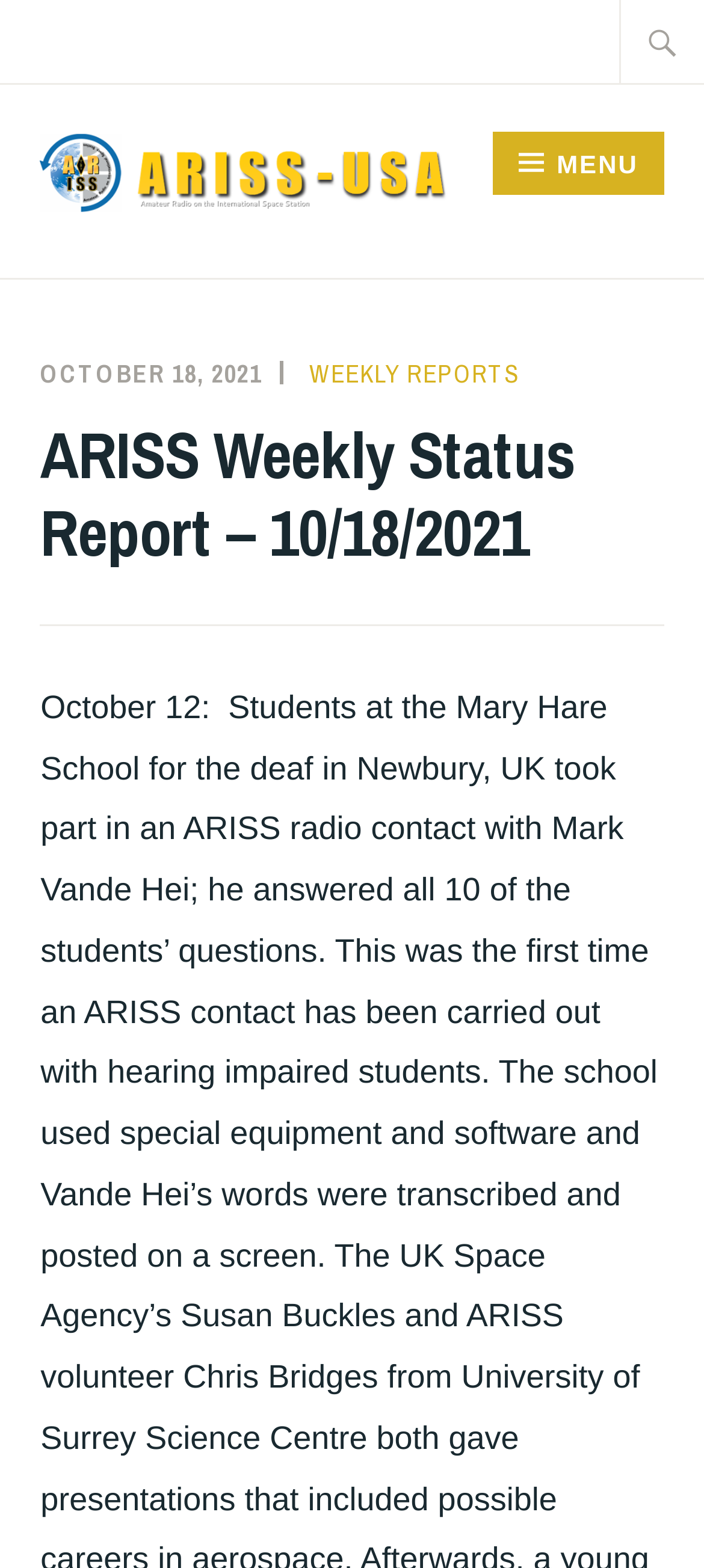What is the organization behind the weekly status report?
Using the image, elaborate on the answer with as much detail as possible.

I found the organization by looking at the link element with the text 'ARISS | Amateur Radio on the International Space Station' which is located at the top of the page.